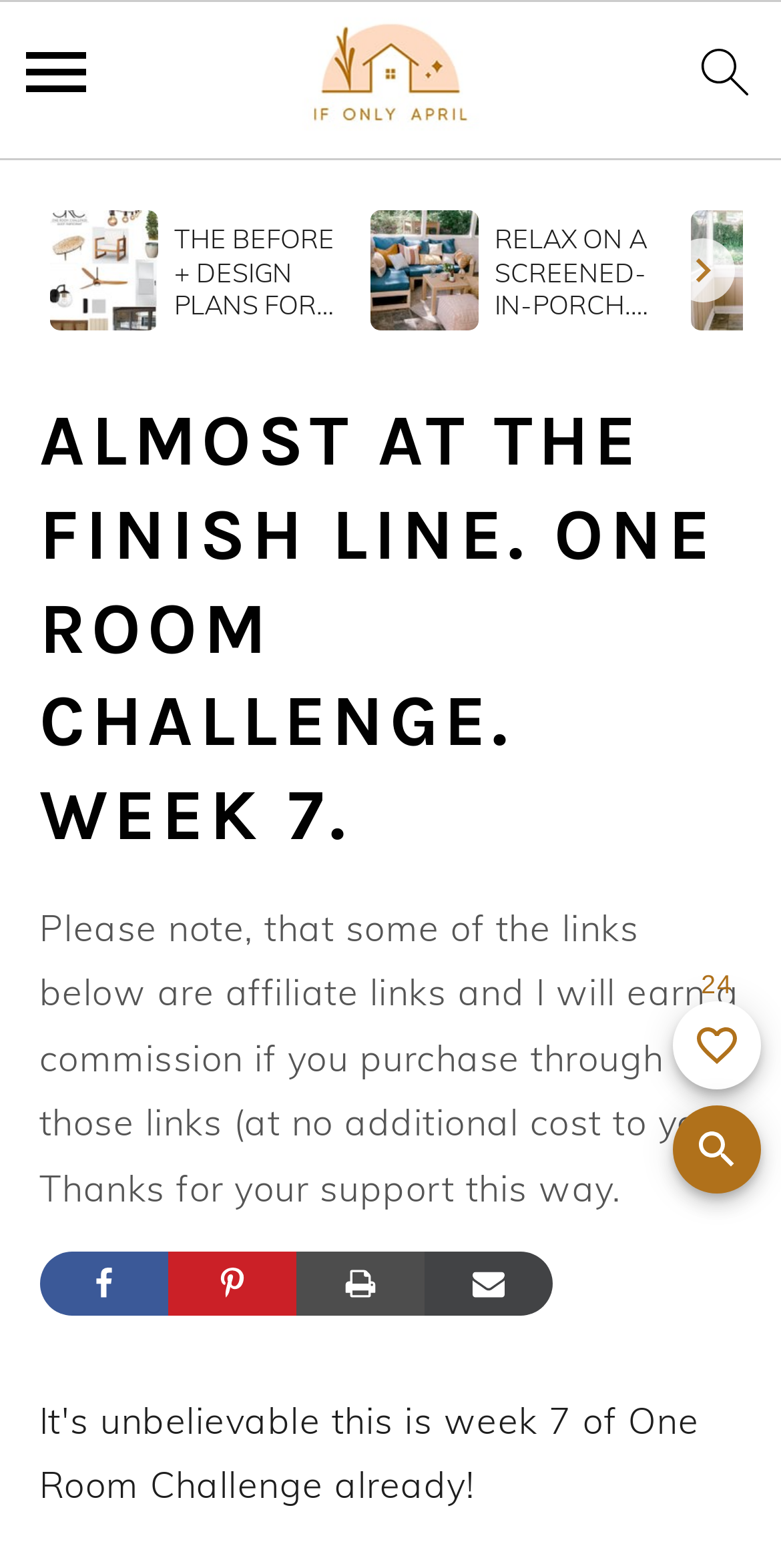Craft a detailed narrative of the webpage's structure and content.

This webpage appears to be a blog post about a screened-in porch makeover, specifically week 7 of the project. At the top of the page, there are several links and icons, including a menu icon, a link to the homepage, a search icon, and skip navigation links. 

Below these links, there are two large images, one showing the before design plans for the screened-in porch and the other showing the reveal of the project. 

The main content of the page is headed by a large title, "ALMOST AT THE FINISH LINE. ONE ROOM CHALLENGE. WEEK 7." Below the title, there is a note about affiliate links and a commission earned if purchases are made through those links. 

The page also features several social media sharing links, including Facebook, Pinterest, and email, each accompanied by an icon. Additionally, there are buttons to print the page and share via email.

On the right side of the page, there is a section with a "Scroll to top" button and a label indicating that the page has been favorited 24 times. There are also buttons to add or remove the page from favorites and to sign in to ensure favorites are not lost.

At the bottom of the page, there is a search panel button and a few more buttons related to favorites and signing in. Overall, the page is focused on showcasing the progress of the screened-in porch makeover project and providing ways for users to engage with the content.